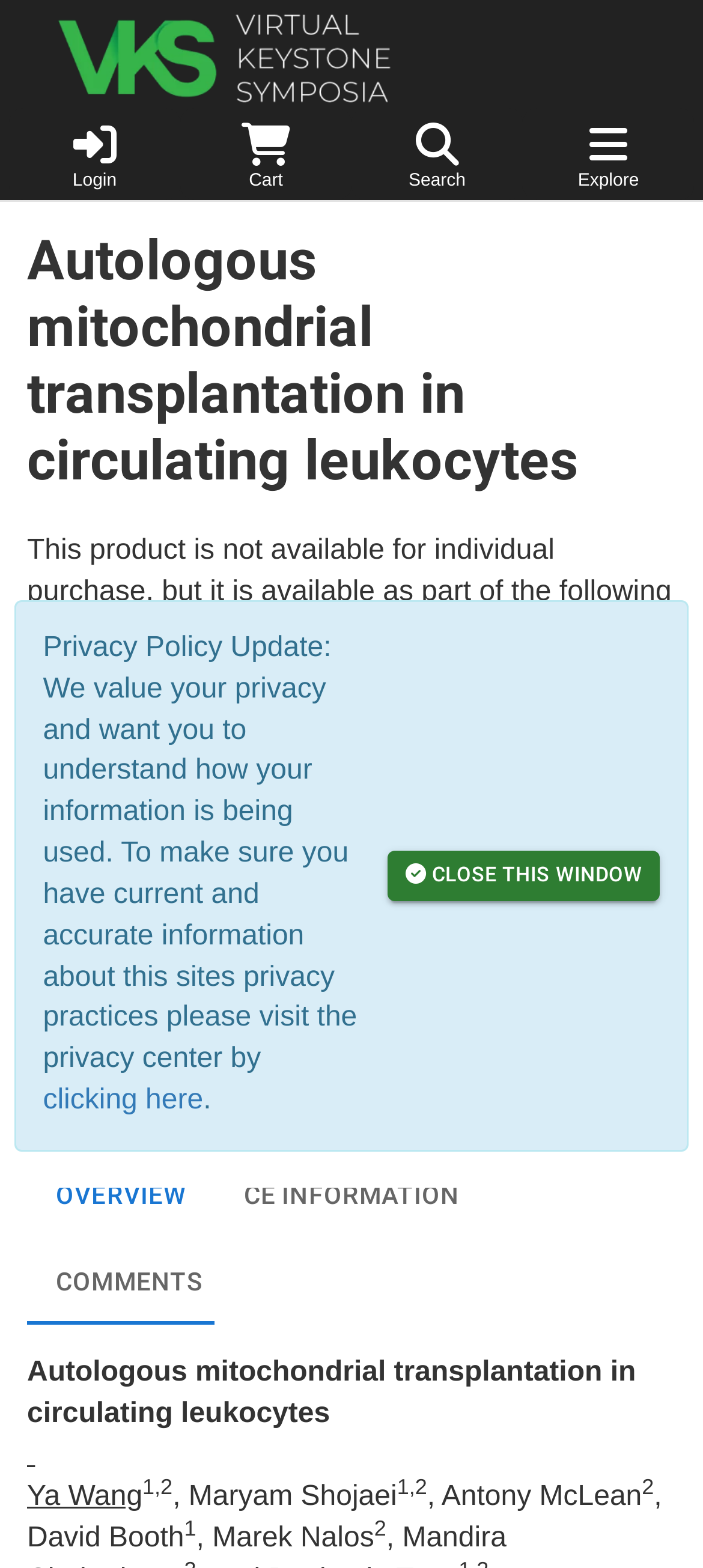Please locate the bounding box coordinates for the element that should be clicked to achieve the following instruction: "View the Virtual Access: Z1/Z2 Combined Package". Ensure the coordinates are given as four float numbers between 0 and 1, i.e., [left, top, right, bottom].

[0.038, 0.427, 0.962, 0.66]